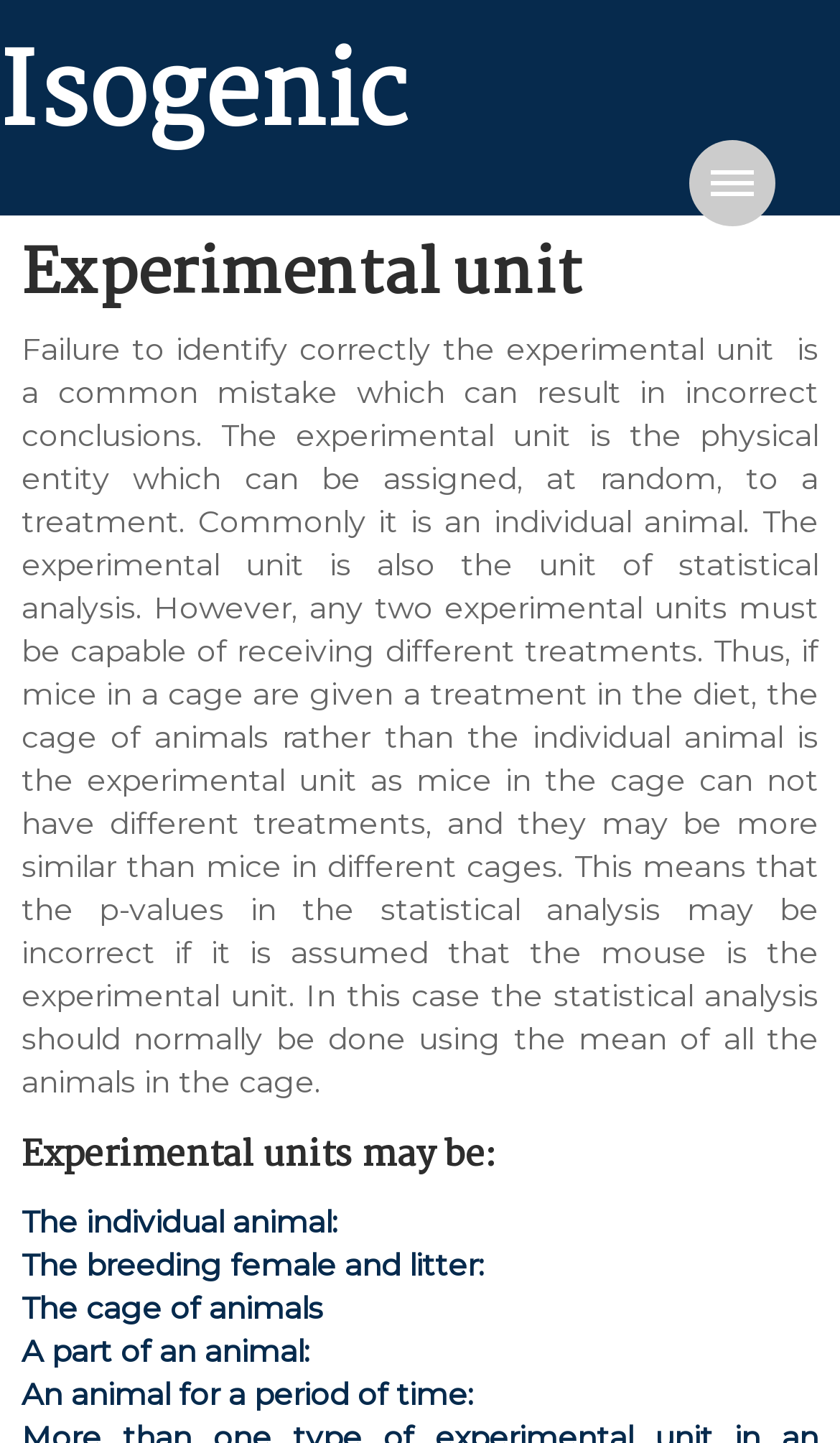Answer succinctly with a single word or phrase:
What should be done with the statistical analysis if the experimental unit is incorrect?

Use the mean of all animals in the cage